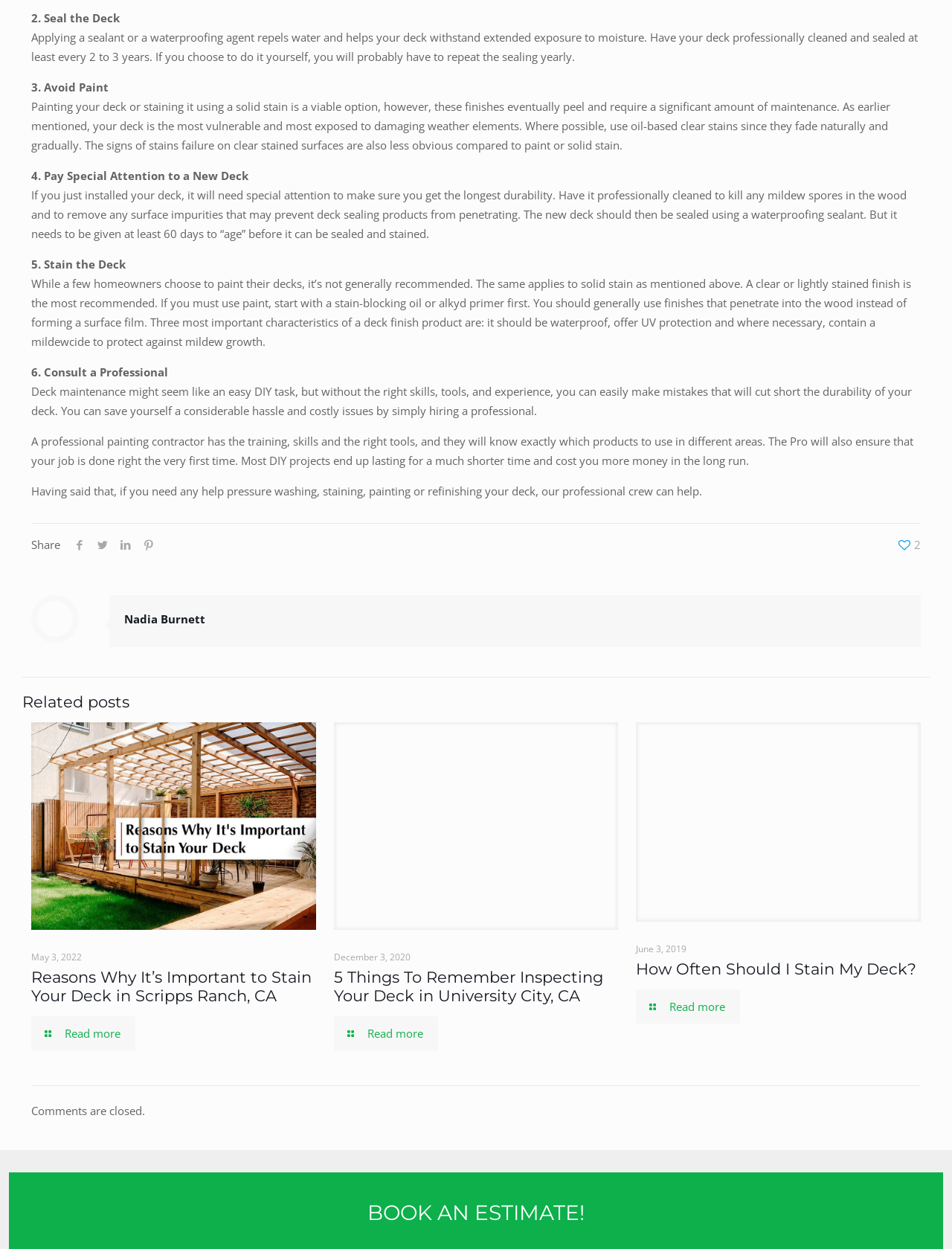What are the three most important characteristics of a deck finish product?
Could you give a comprehensive explanation in response to this question?

The webpage states that a clear or lightly stained finish is the most recommended, and the three most important characteristics of a deck finish product are: it should be waterproof, offer UV protection, and where necessary, contain a mildewcide to protect against mildew growth.